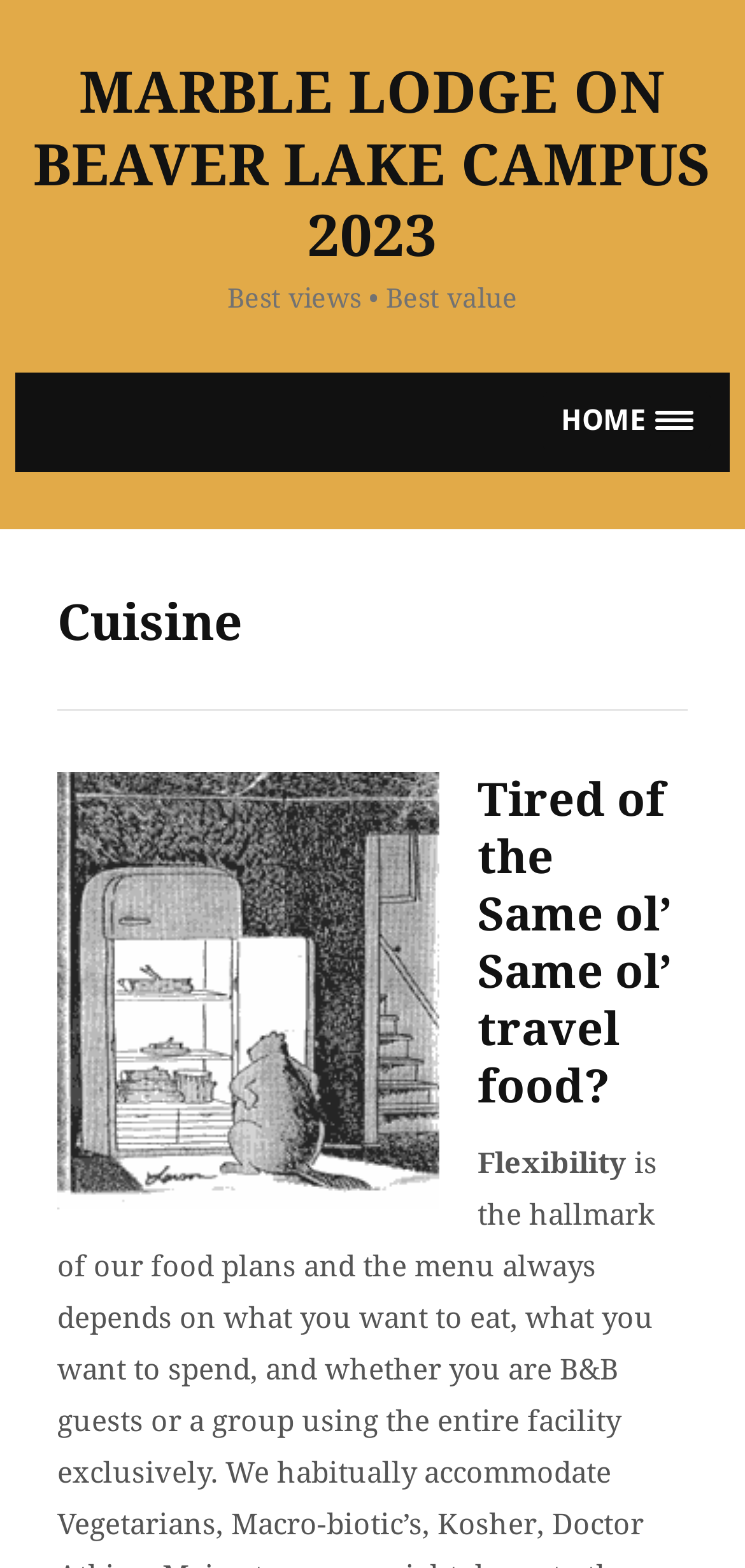Using a single word or phrase, answer the following question: 
Is there an image on the page?

Yes